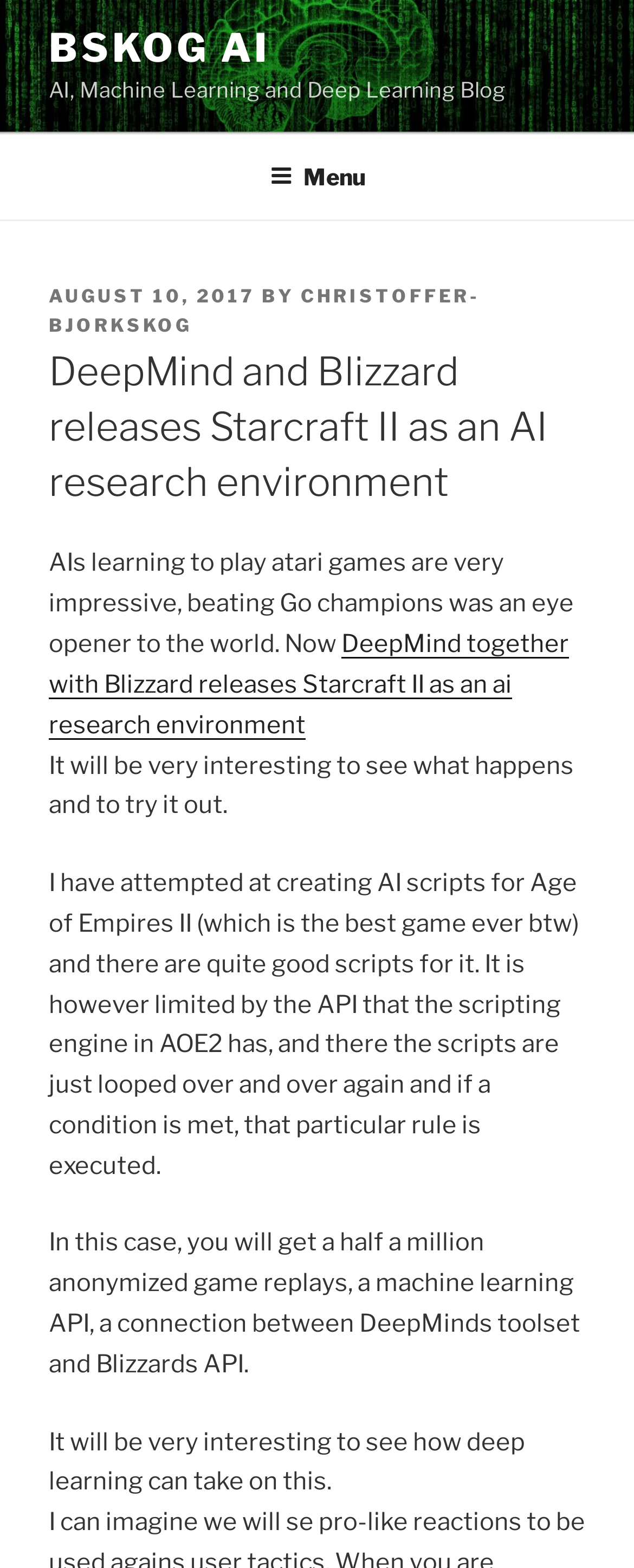Please give a succinct answer to the question in one word or phrase:
What is the topic of the post?

Starcraft II as an AI research environment